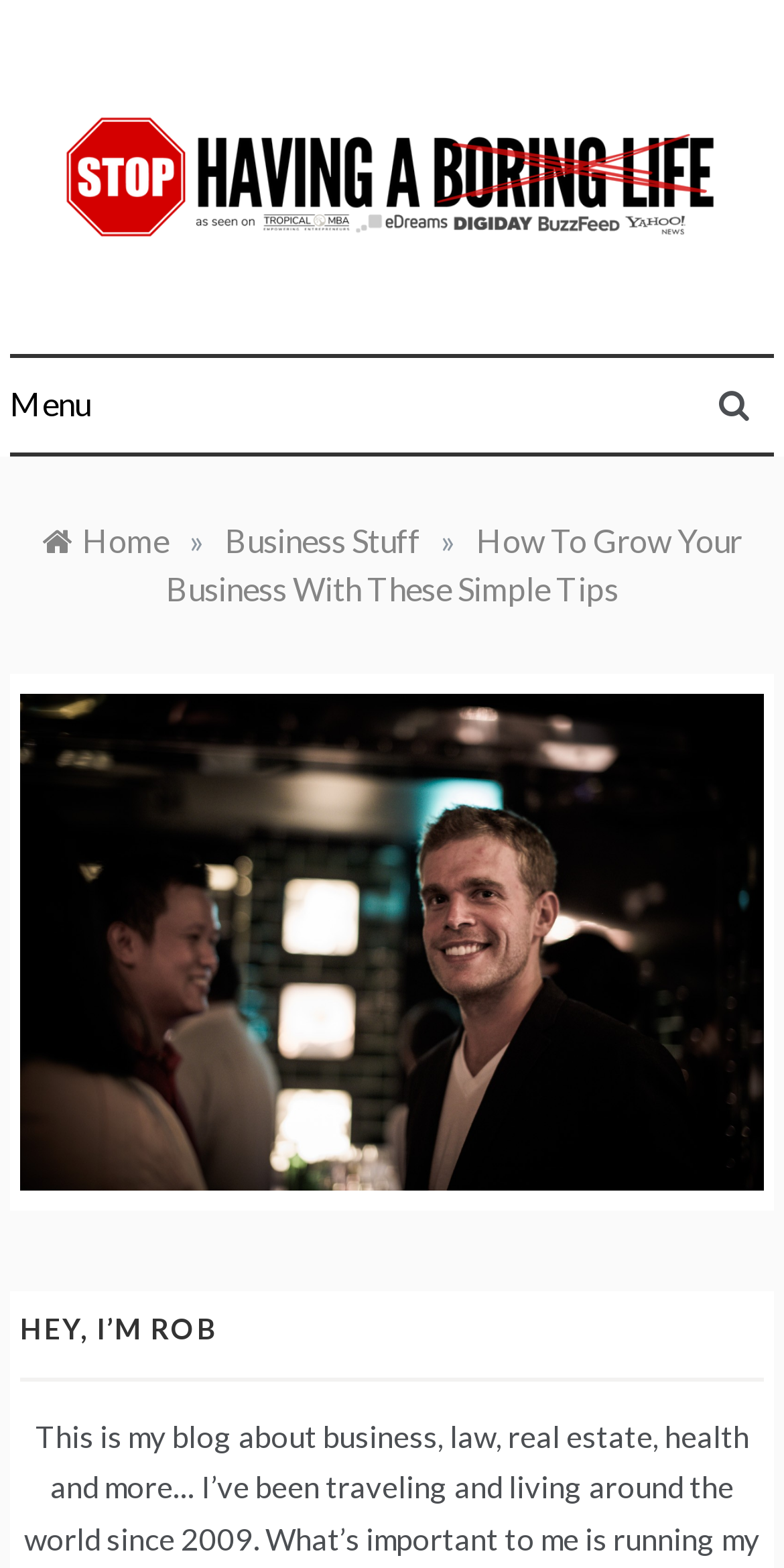What is the author's name?
Could you please answer the question thoroughly and with as much detail as possible?

I can see a heading 'HEY, I’M ROB' at the bottom of the webpage, which suggests that the author's name is Rob.